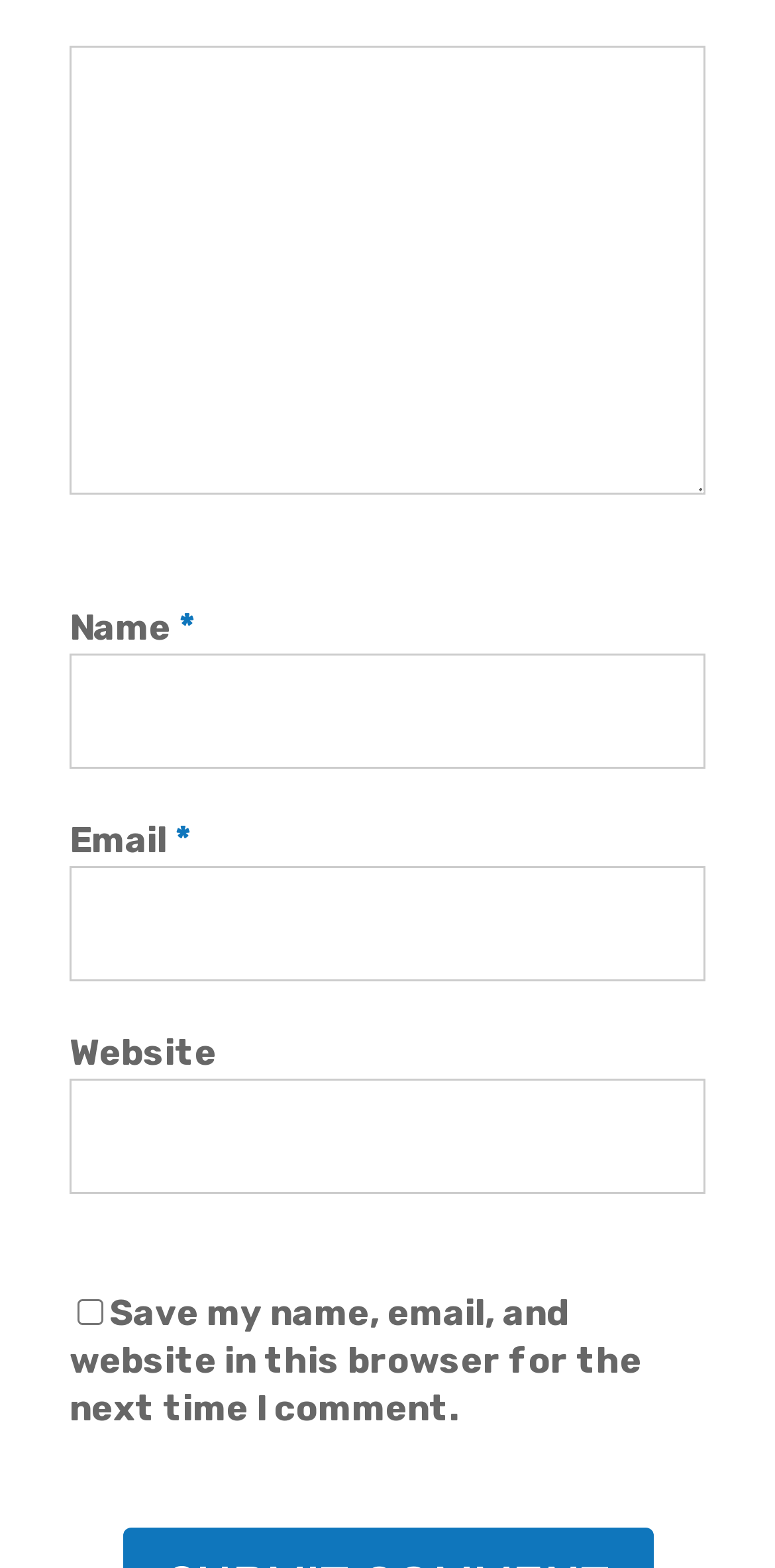What is the position of the 'Email' label?
Please answer using one word or phrase, based on the screenshot.

Below 'Name'